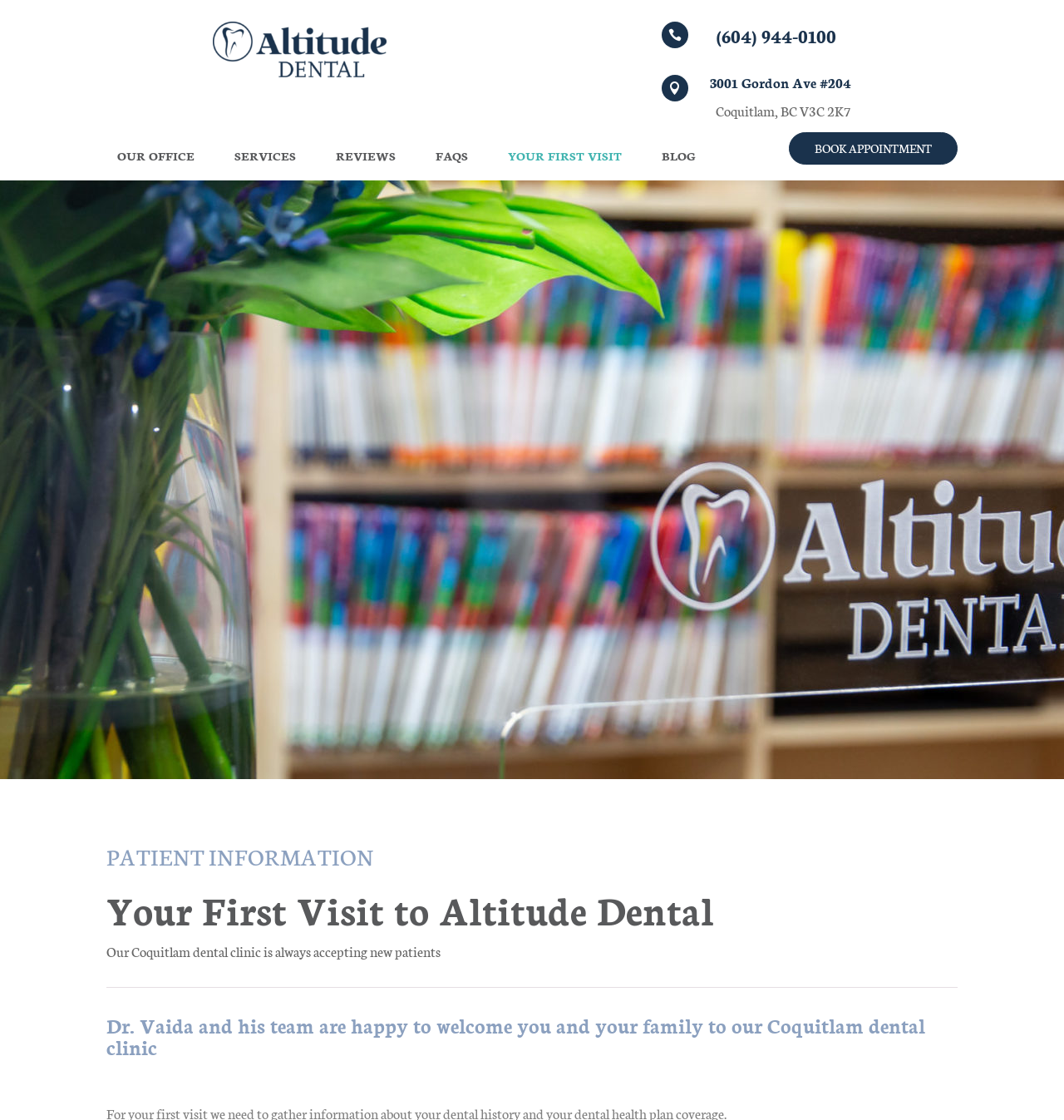Determine the bounding box coordinates of the section I need to click to execute the following instruction: "view office address". Provide the coordinates as four float numbers between 0 and 1, i.e., [left, top, right, bottom].

[0.659, 0.067, 0.8, 0.088]